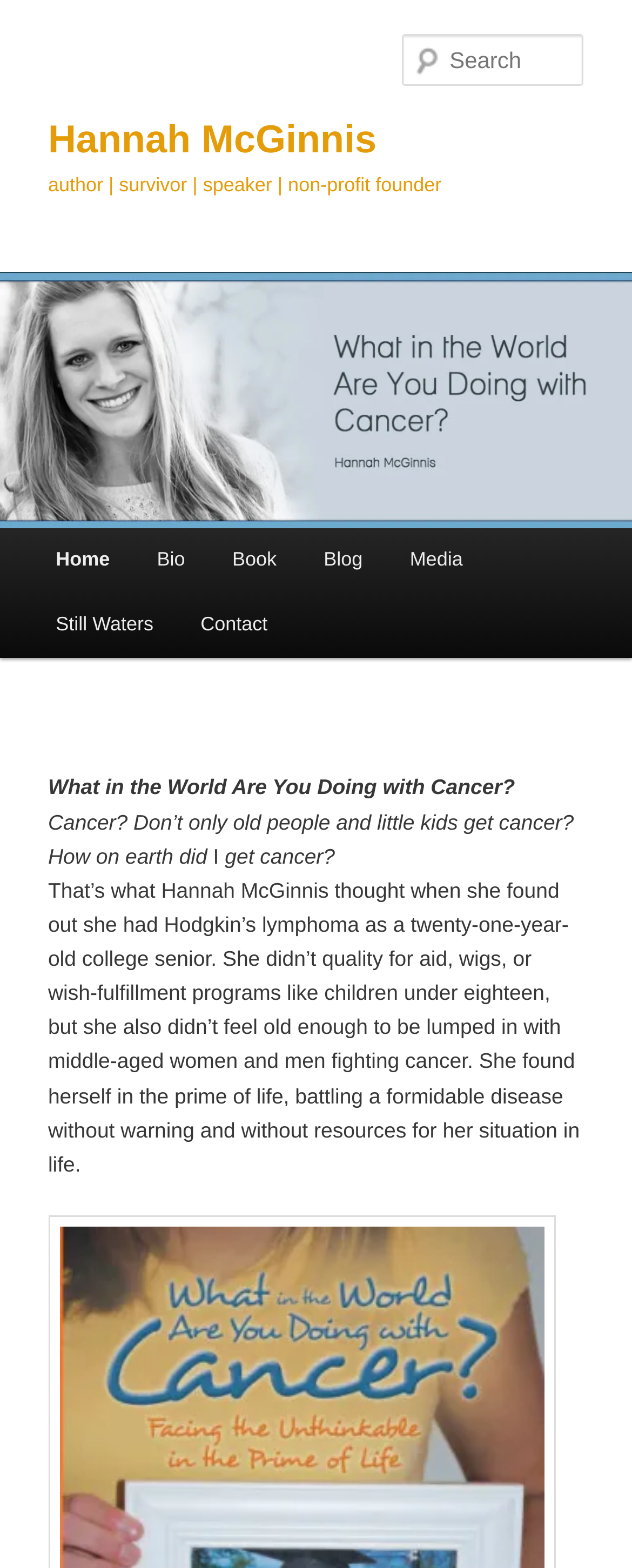Find the bounding box coordinates of the element to click in order to complete the given instruction: "read Hannah McGinnis's bio."

[0.211, 0.337, 0.33, 0.378]